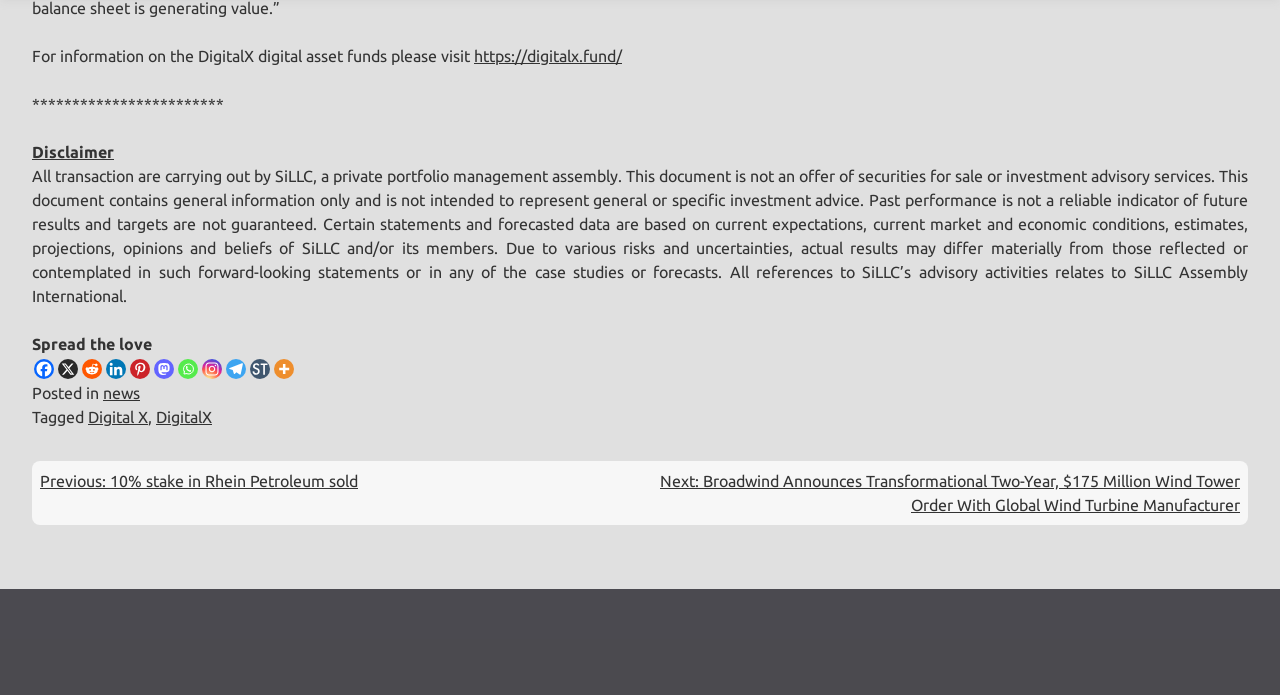Determine the bounding box coordinates for the HTML element mentioned in the following description: "Digital X". The coordinates should be a list of four floats ranging from 0 to 1, represented as [left, top, right, bottom].

[0.069, 0.588, 0.116, 0.614]